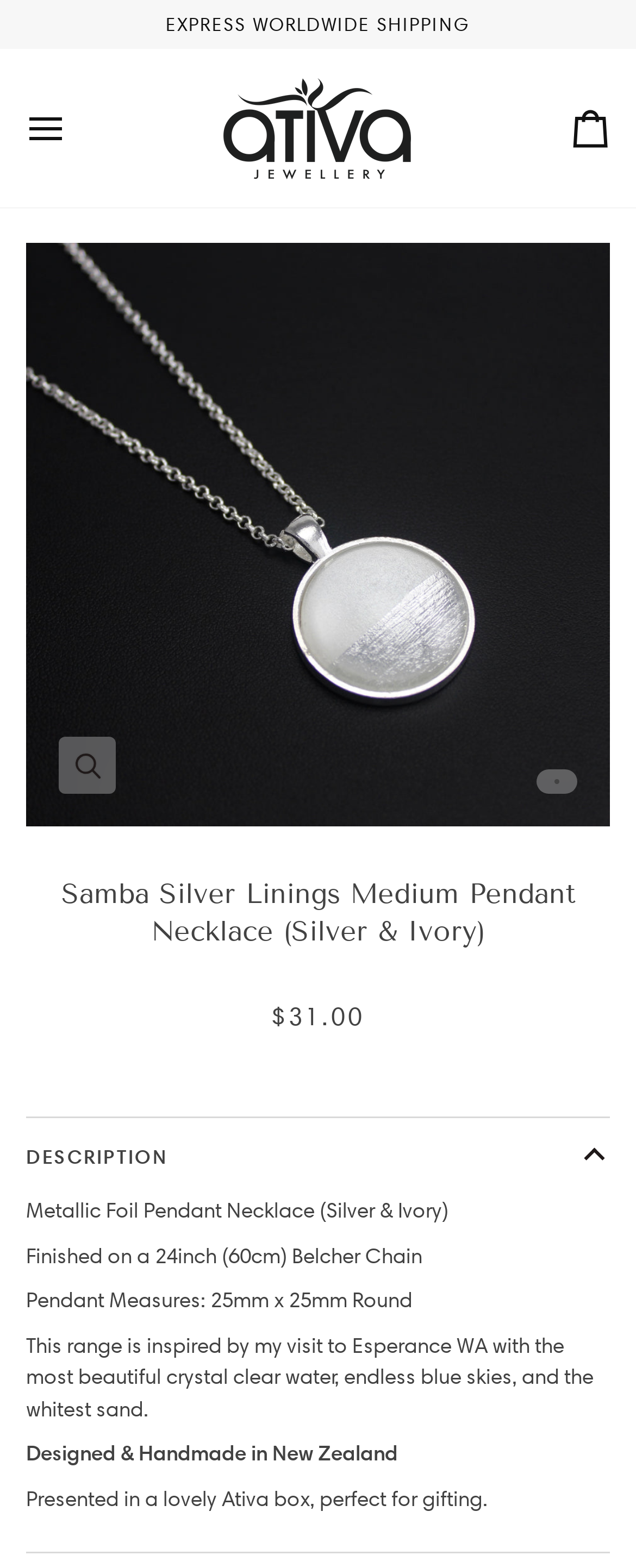Determine the heading of the webpage and extract its text content.

Samba Silver Linings Medium Pendant Necklace (Silver & Ivory)